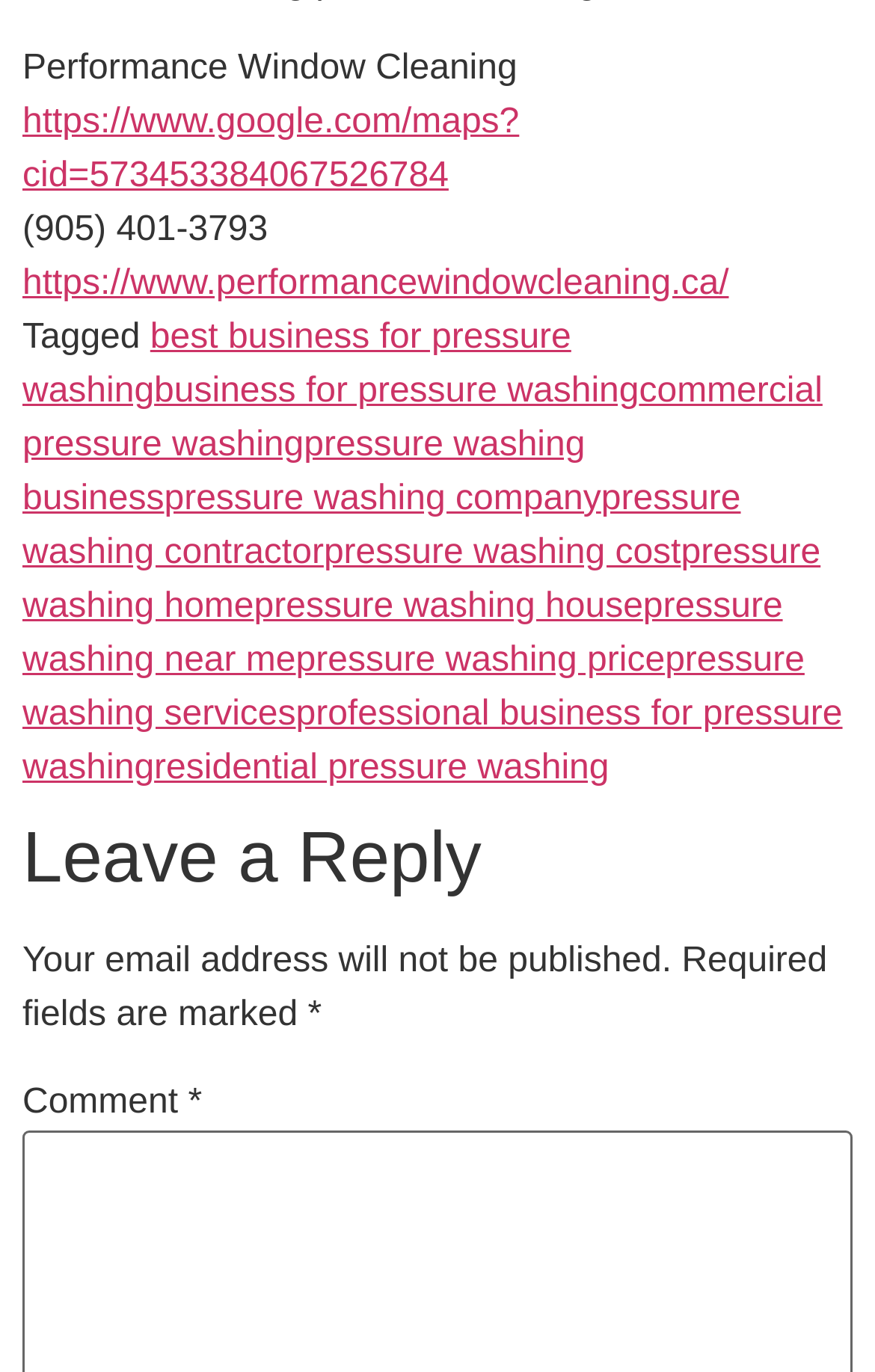Please locate the clickable area by providing the bounding box coordinates to follow this instruction: "call the company".

[0.026, 0.154, 0.306, 0.181]